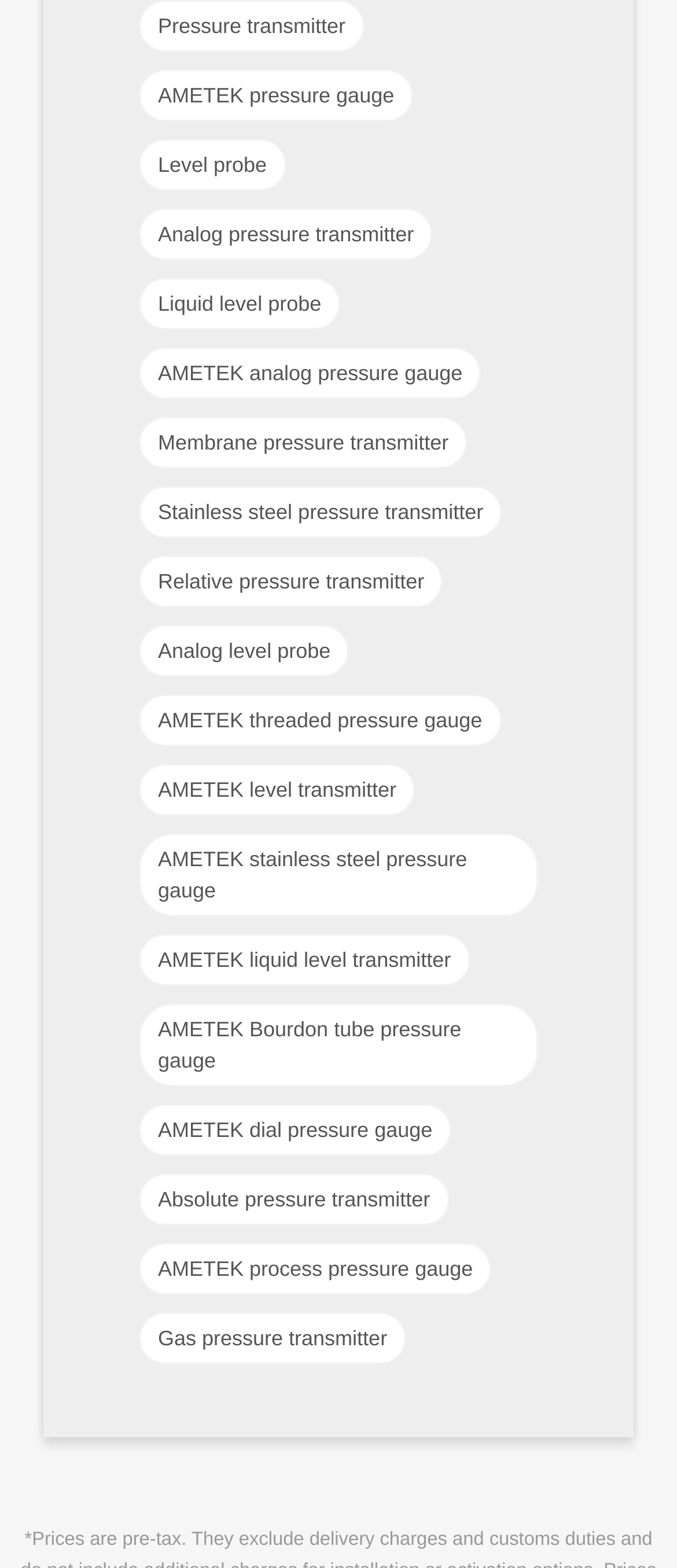Utilize the details in the image to give a detailed response to the question: What is the last product listed?

By looking at the links on the webpage, I found that the last product listed is Gas pressure transmitter, which is linked at the bottom of the page.